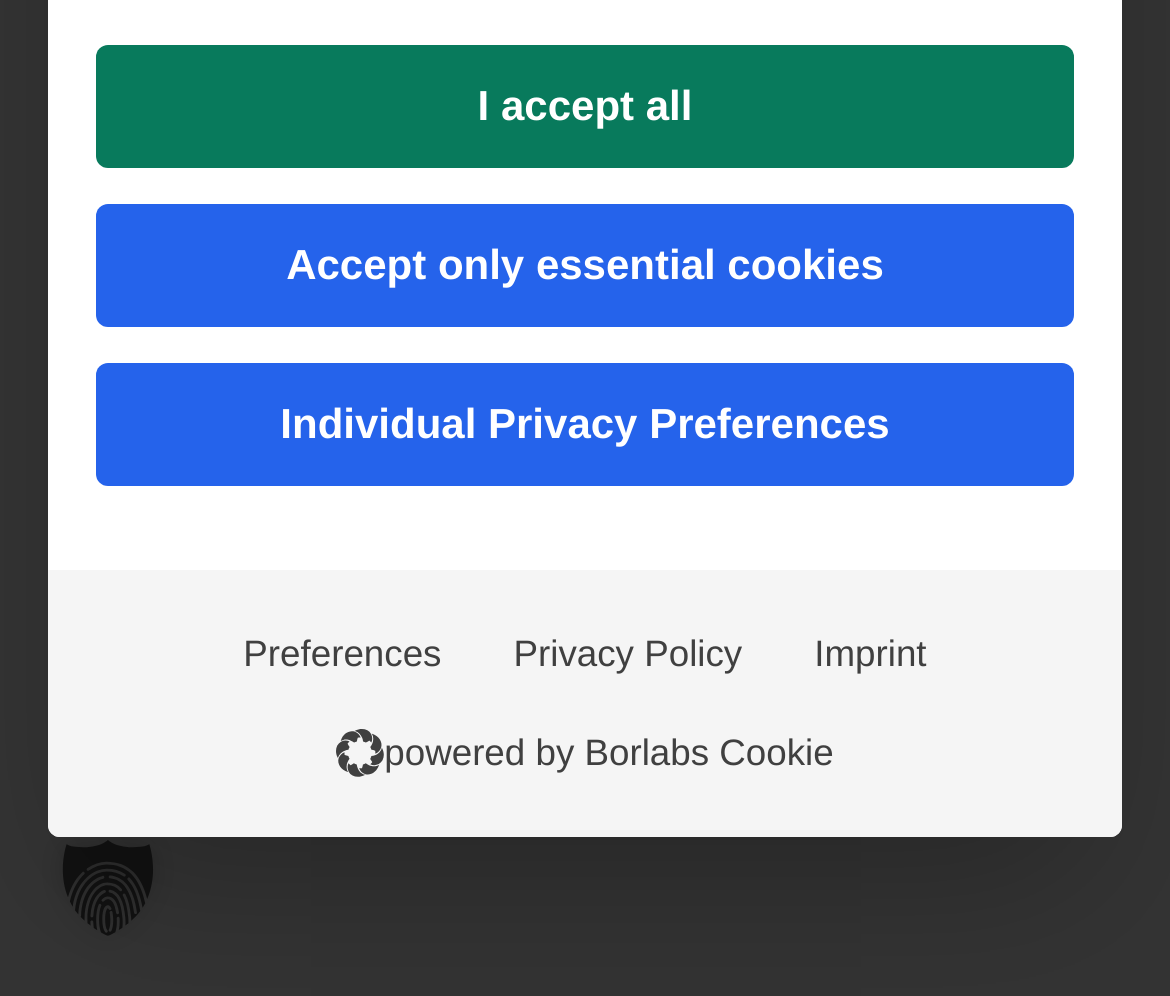Determine the bounding box coordinates for the UI element with the following description: "Privacy Policy". The coordinates should be four float numbers between 0 and 1, represented as [left, top, right, bottom].

[0.408, 0.608, 0.665, 0.707]